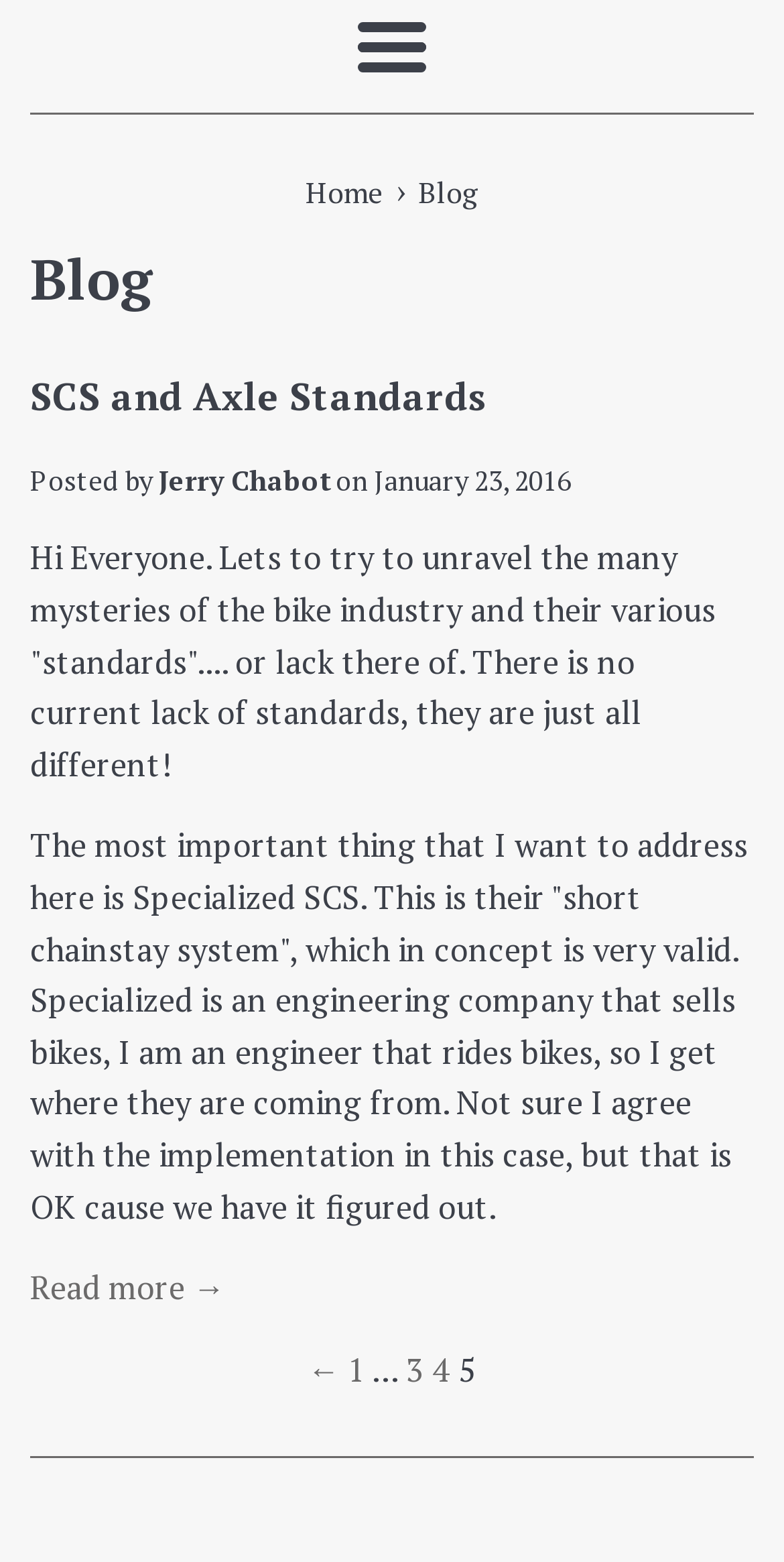Bounding box coordinates are given in the format (top-left x, top-left y, bottom-right x, bottom-right y). All values should be floating point numbers between 0 and 1. Provide the bounding box coordinate for the UI element described as: Read more →

[0.038, 0.81, 0.287, 0.838]